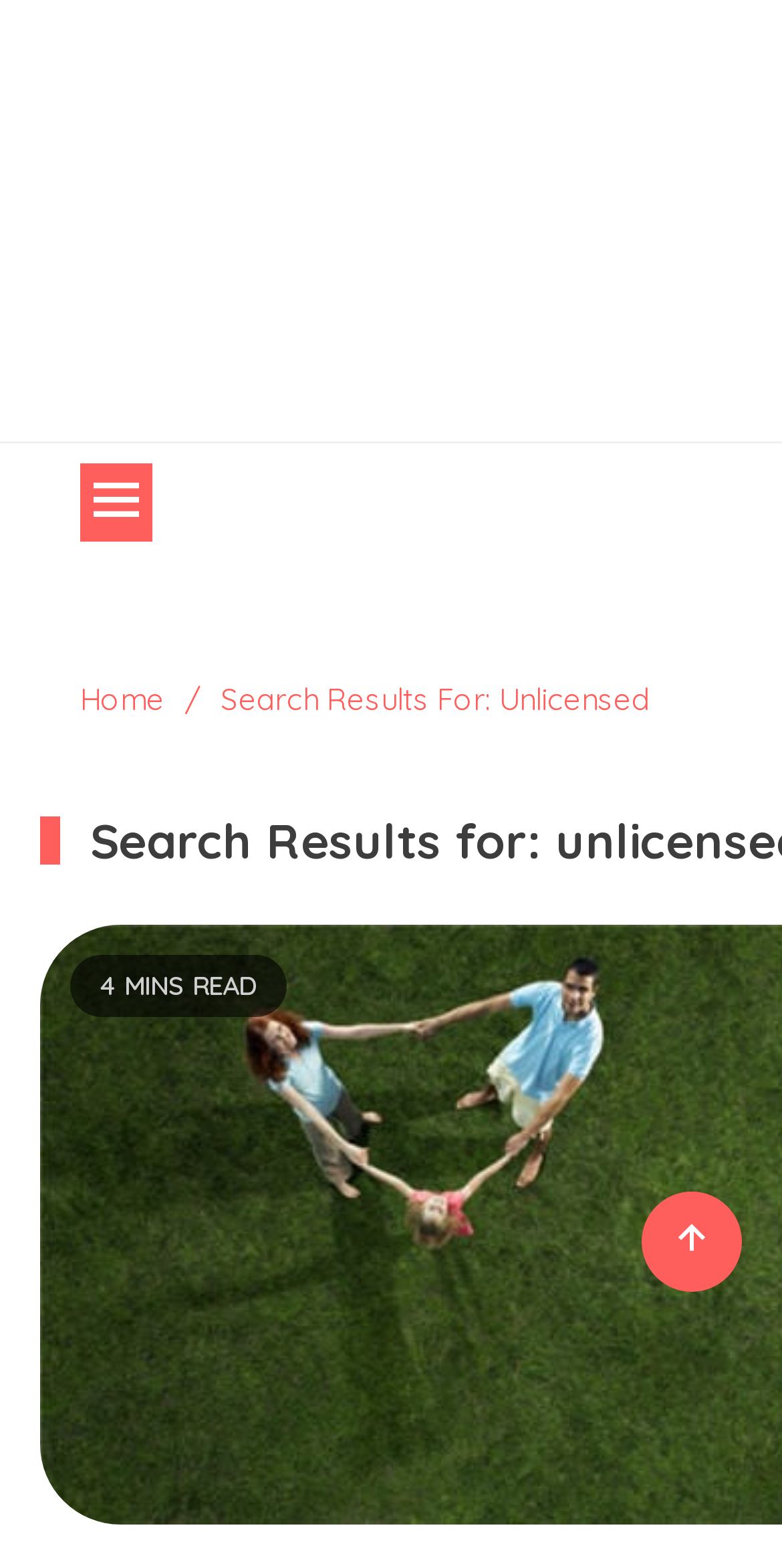Determine the webpage's heading and output its text content.

Search Results for: unlicensed